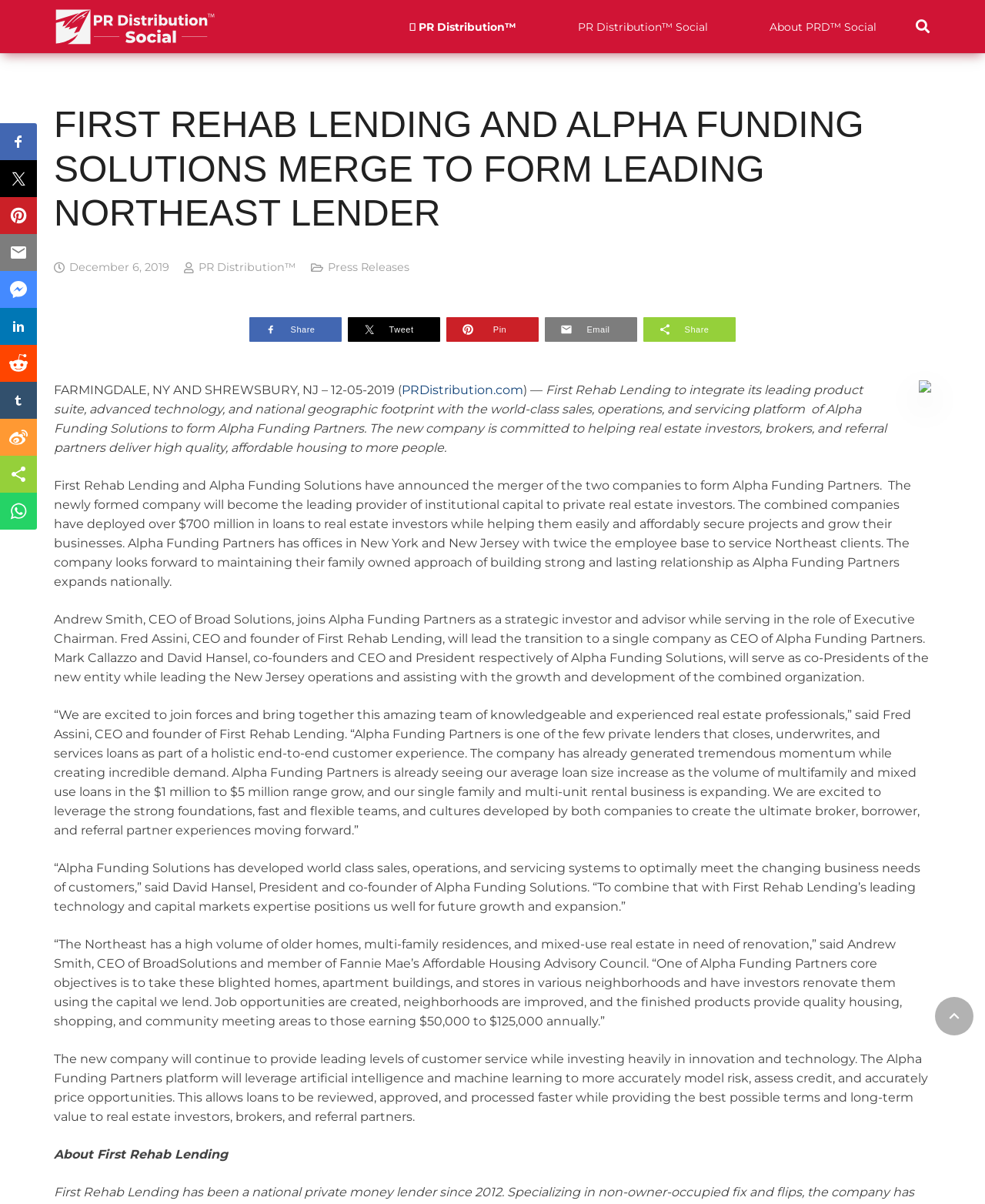Find the bounding box coordinates of the element to click in order to complete this instruction: "Read more about First Rehab Lending". The bounding box coordinates must be four float numbers between 0 and 1, denoted as [left, top, right, bottom].

[0.055, 0.952, 0.231, 0.965]